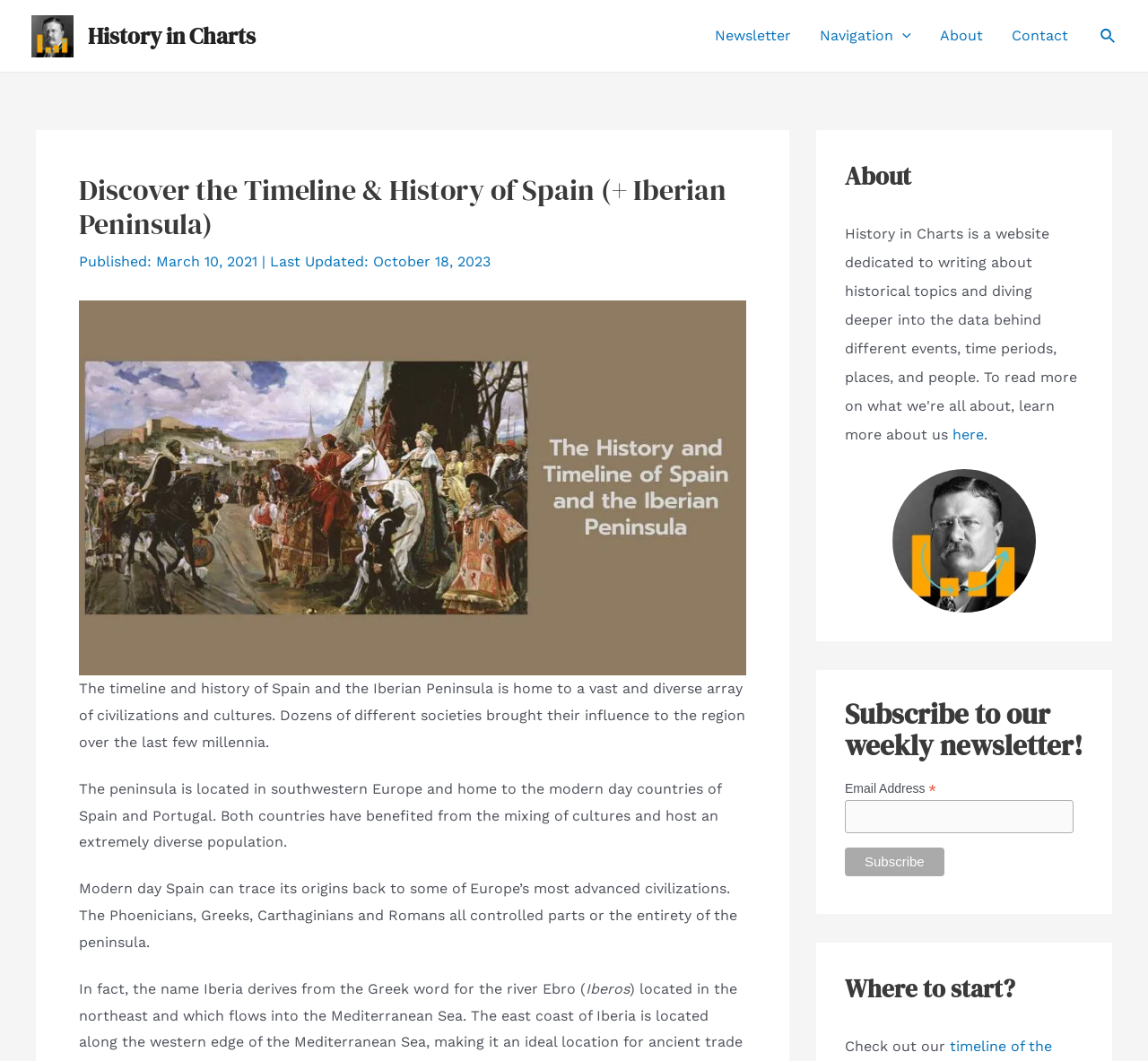Please find and report the bounding box coordinates of the element to click in order to perform the following action: "Search for something". The coordinates should be expressed as four float numbers between 0 and 1, in the format [left, top, right, bottom].

[0.958, 0.023, 0.973, 0.044]